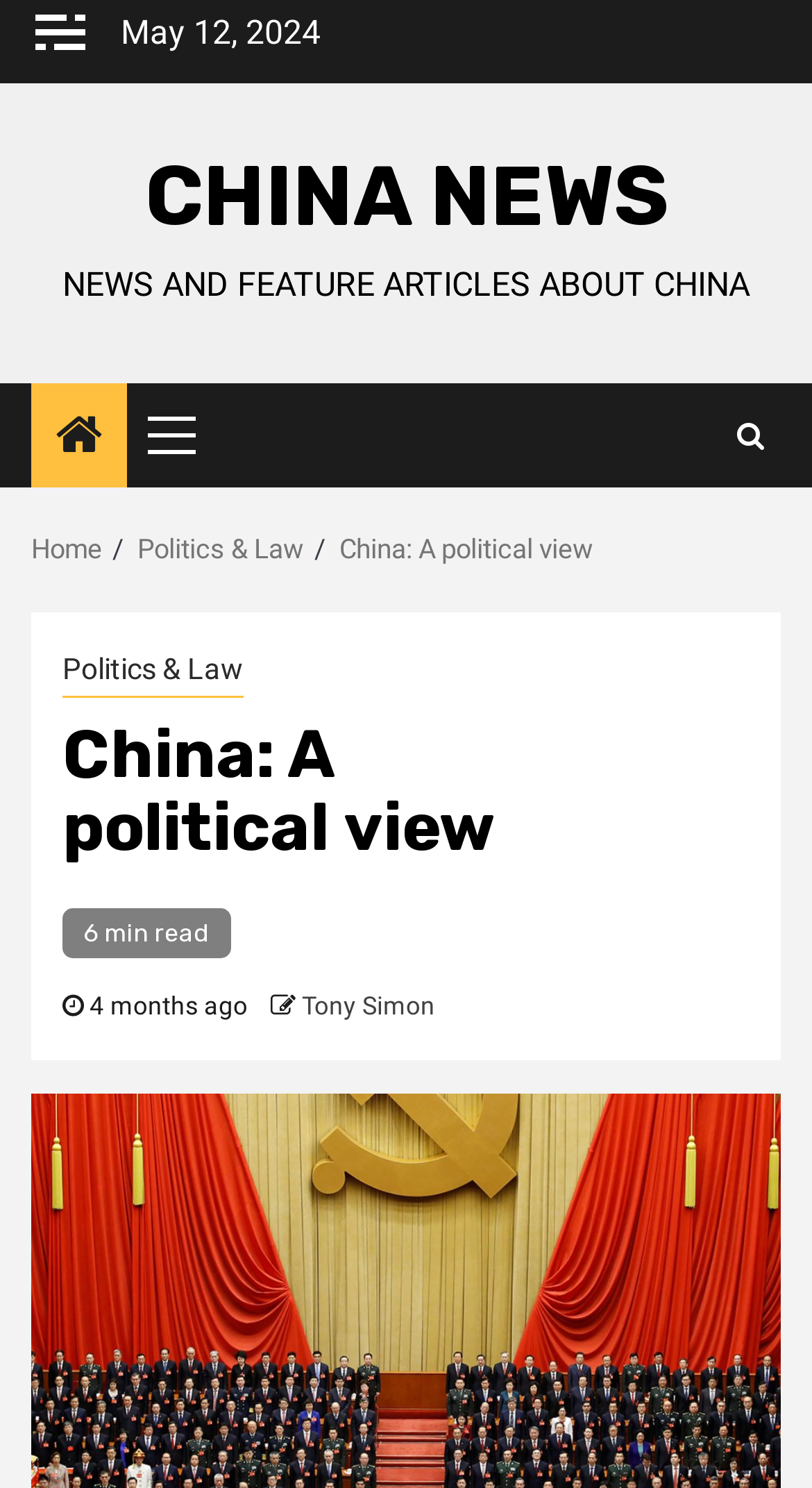Find the bounding box coordinates of the element I should click to carry out the following instruction: "Click the Primary Menu button".

[0.182, 0.258, 0.285, 0.328]